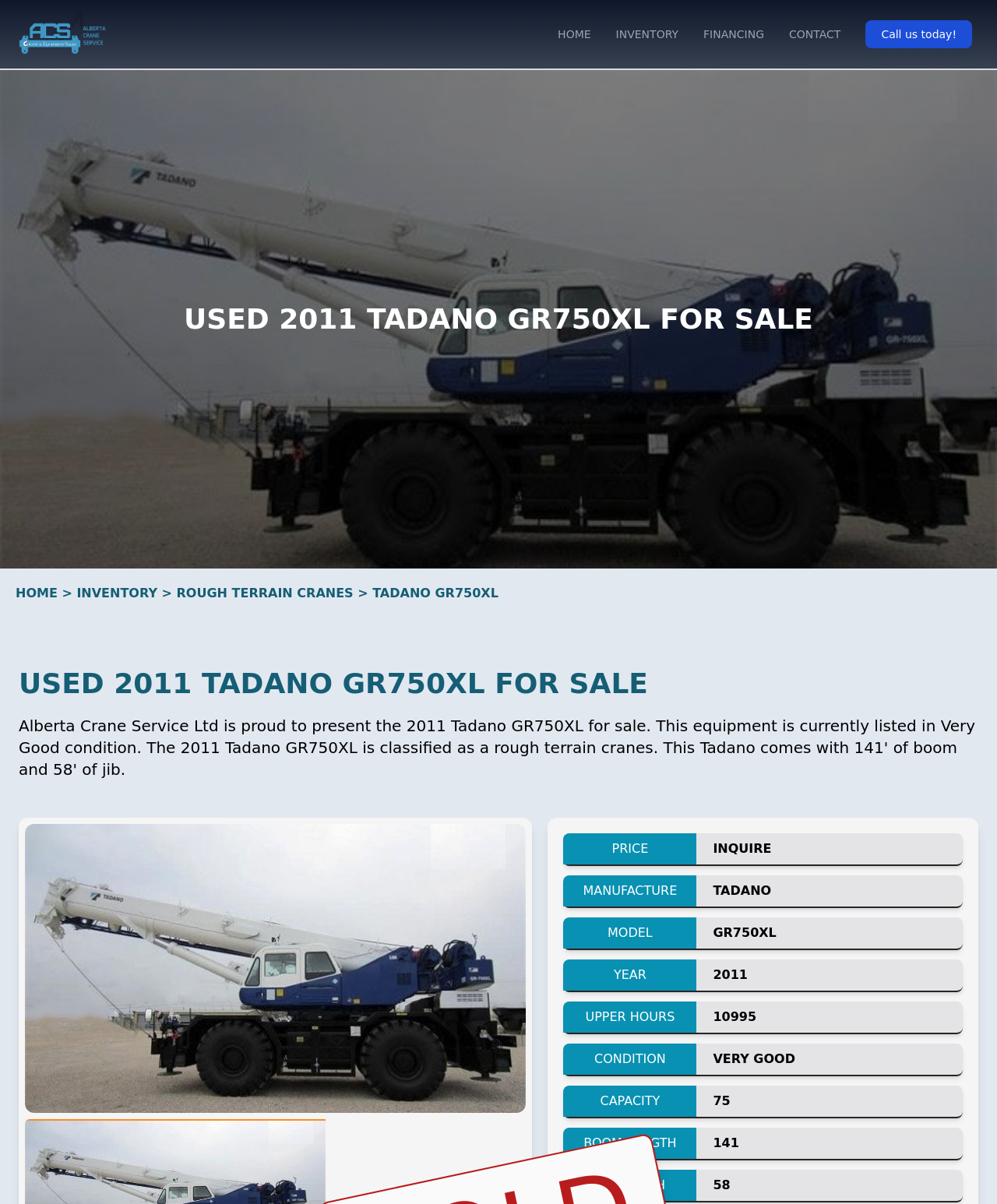Determine the bounding box coordinates of the section I need to click to execute the following instruction: "Inquire about the crane". Provide the coordinates as four float numbers between 0 and 1, i.e., [left, top, right, bottom].

[0.715, 0.699, 0.774, 0.711]